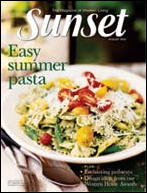What type of dish is featured on the cover?
Observe the image and answer the question with a one-word or short phrase response.

Summer pasta